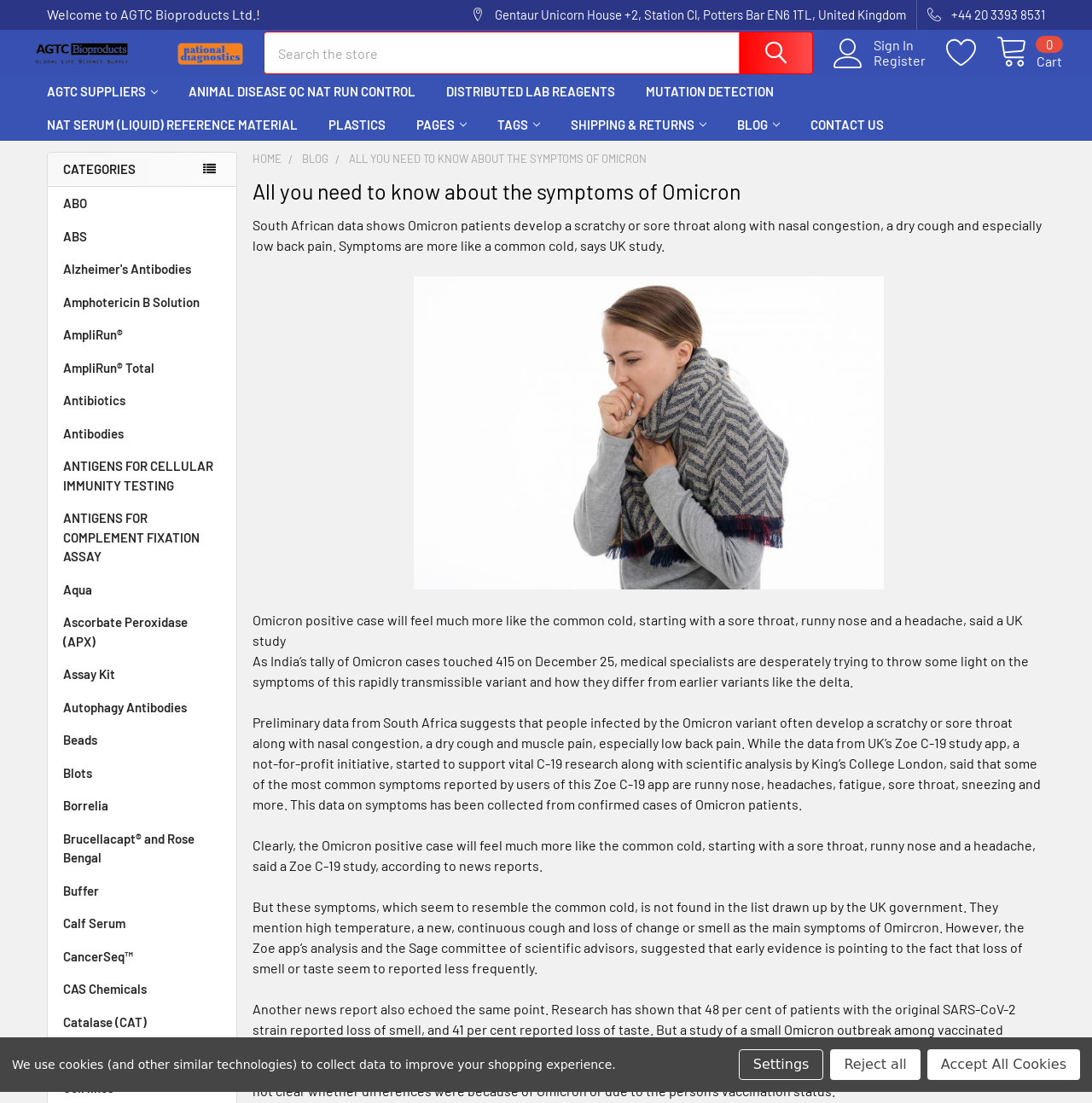From the element description: "NAT serum (liquid) reference material", extract the bounding box coordinates of the UI element. The coordinates should be expressed as four float numbers between 0 and 1, in the order [left, top, right, bottom].

[0.029, 0.11, 0.287, 0.14]